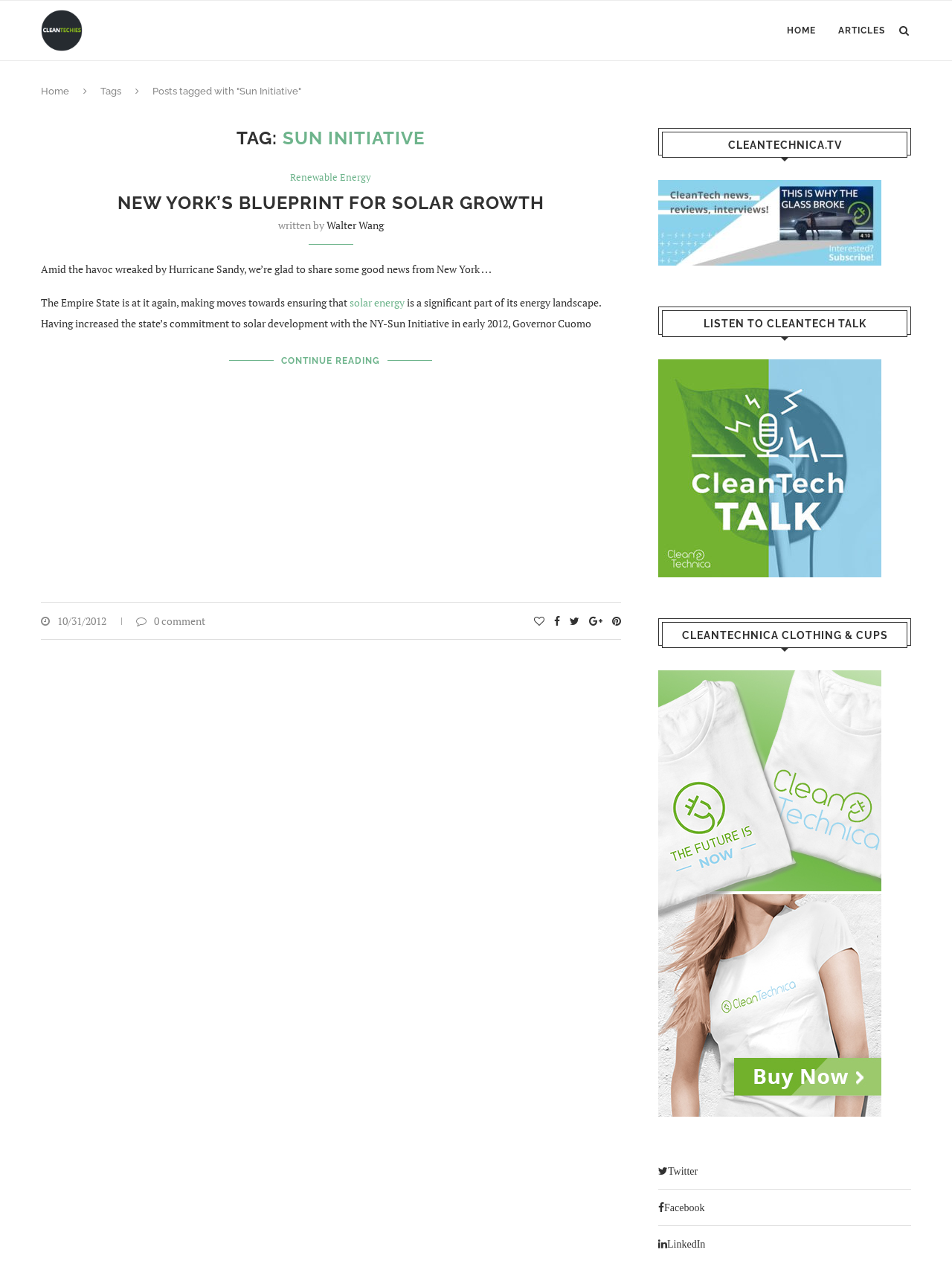Indicate the bounding box coordinates of the element that must be clicked to execute the instruction: "Share on Twitter". The coordinates should be given as four float numbers between 0 and 1, i.e., [left, top, right, bottom].

[0.691, 0.921, 0.733, 0.933]